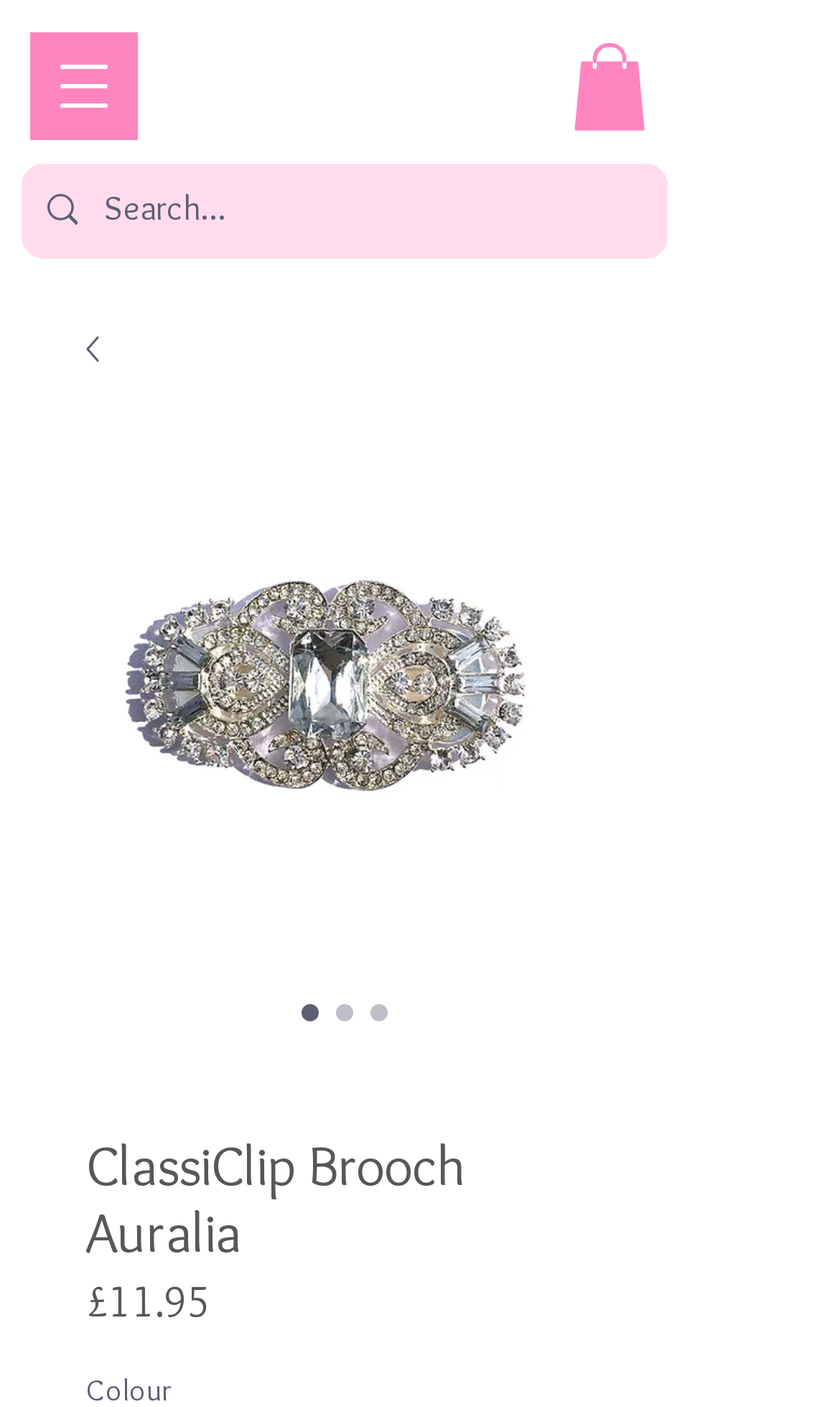How many color options are available for the ClassiClip Brooch?
We need a detailed and exhaustive answer to the question. Please elaborate.

I determined the number of color options by counting the radio buttons with the label 'ClassiClip Brooch Auralia' which are located below the product image and description. There are three radio buttons, indicating three color options.